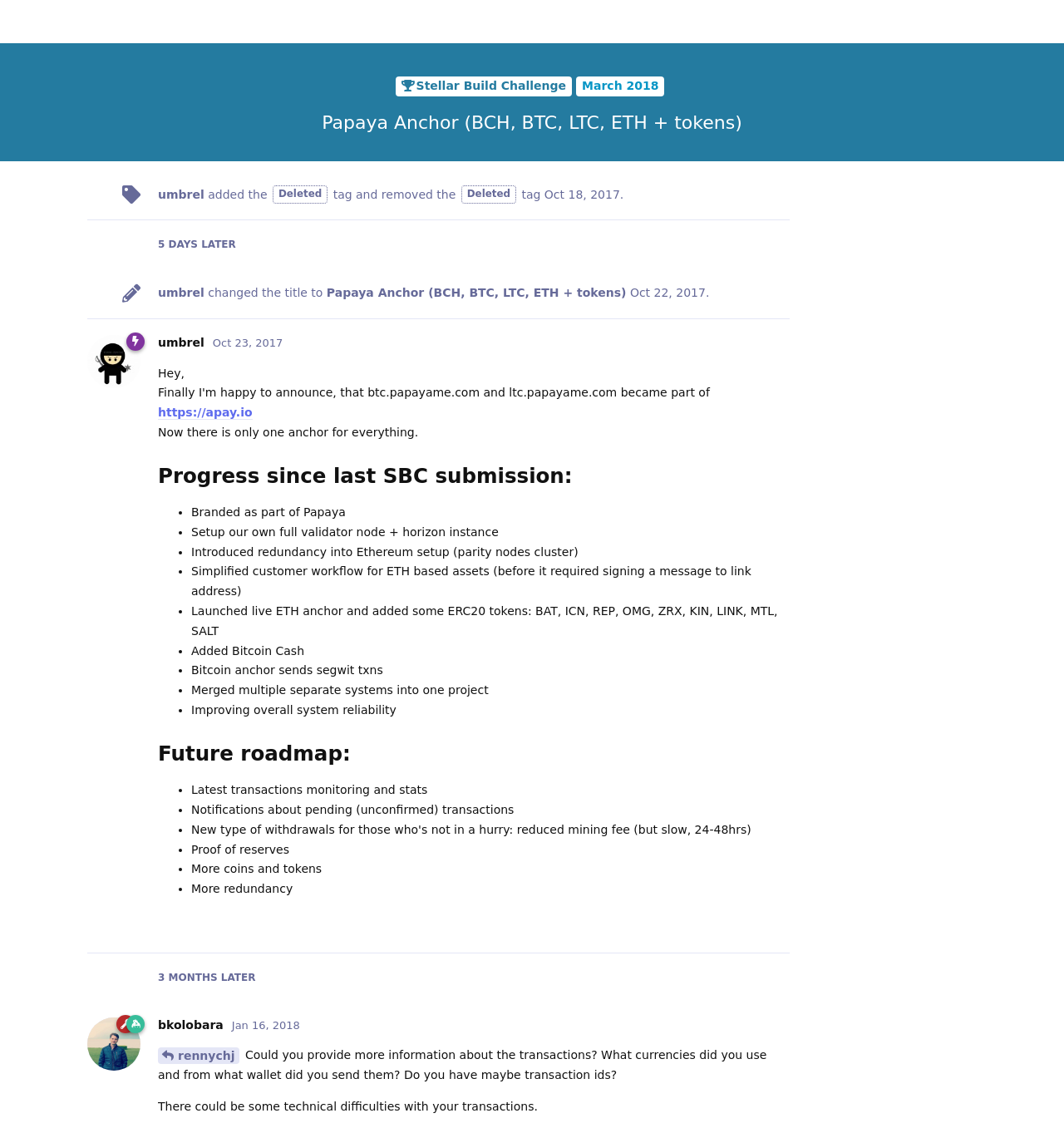What is the username of the person who replied to this post?
Please give a well-detailed answer to the question.

I found the answer by looking at the text 'xlmmm replied to this.' near the top of the page, which indicates that xlmmm is the username of the person who replied to this post.